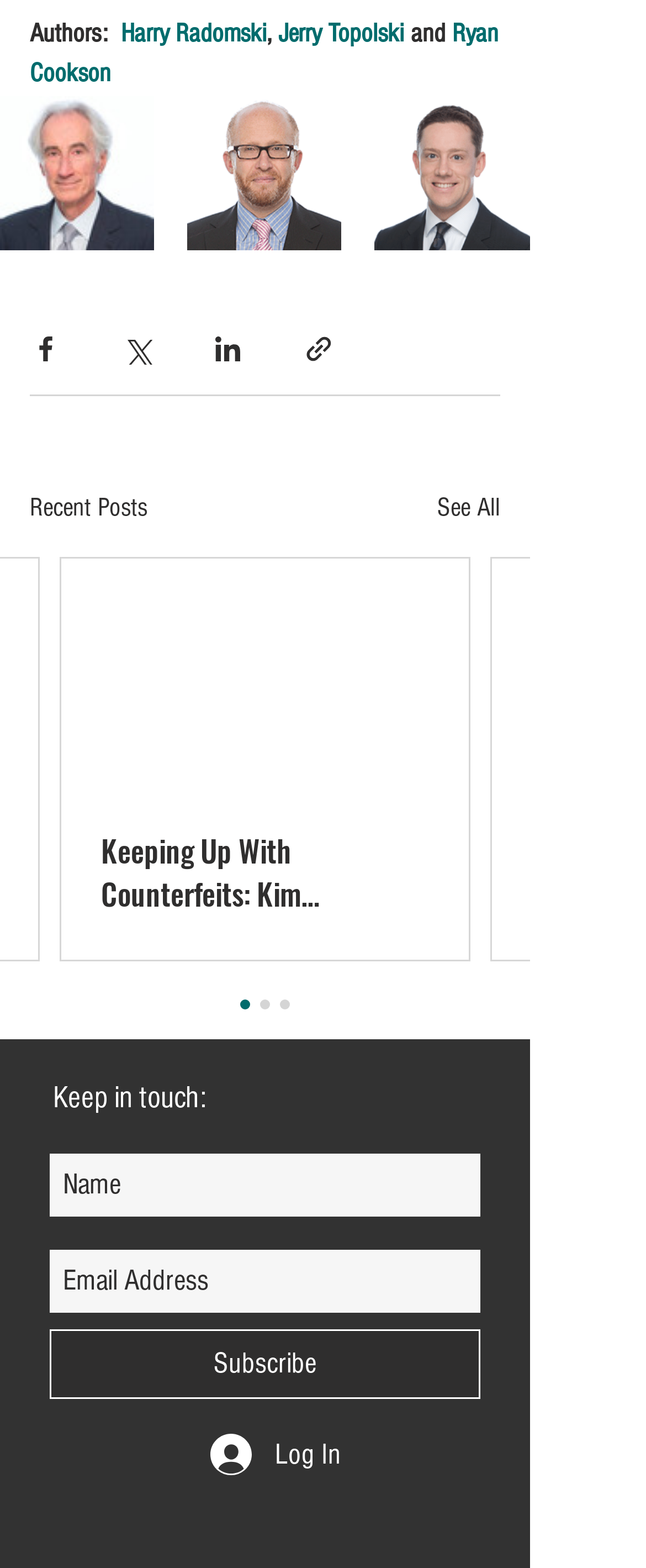What is the purpose of the 'Subscribe' button?
Please provide a comprehensive answer based on the contents of the image.

The 'Subscribe' button is located in the 'Slideshow' region, below the text 'Keep in touch:', and is accompanied by textboxes for 'Name' and 'Email Address', indicating that it is meant for subscribing to a newsletter or email updates.